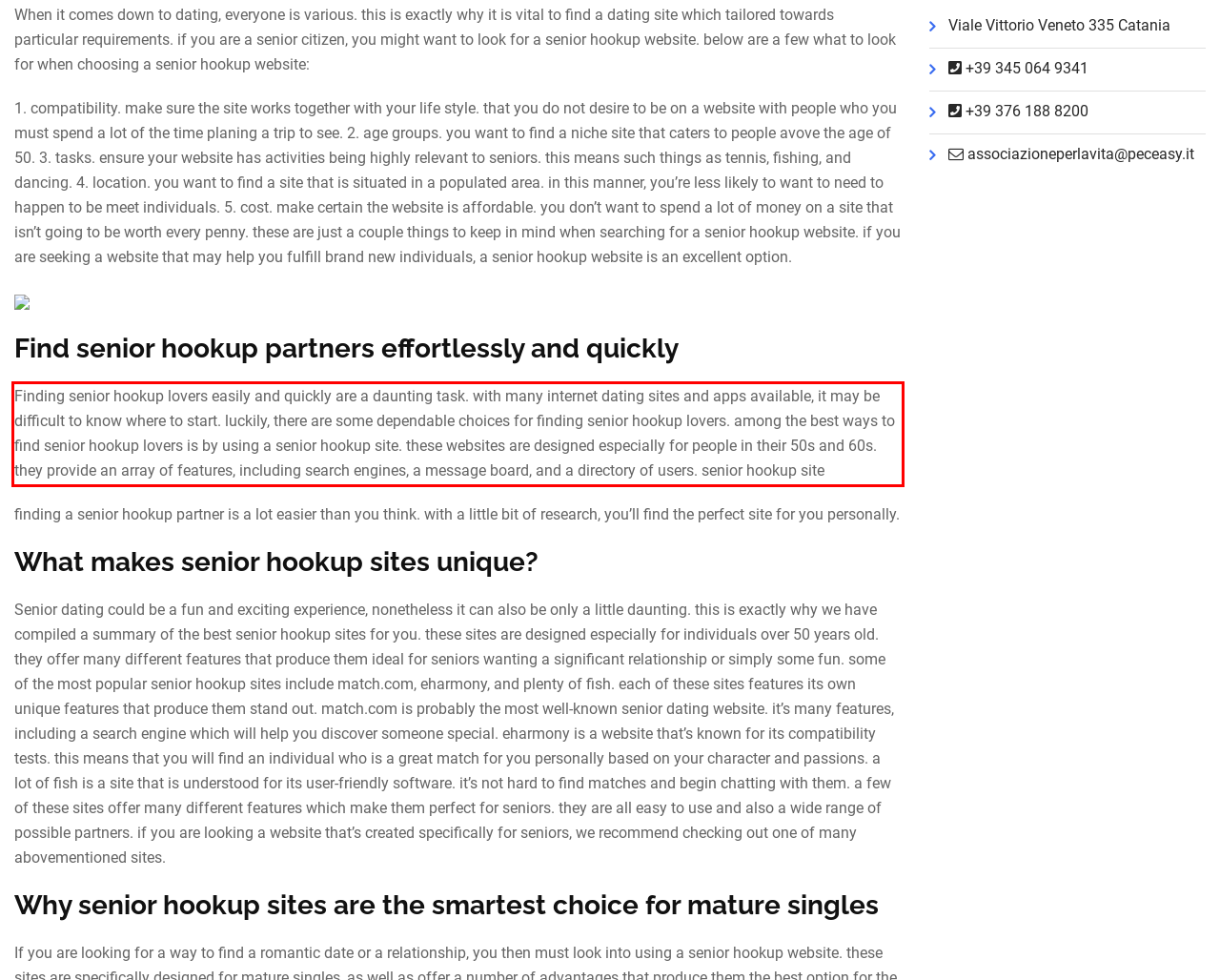Given the screenshot of the webpage, identify the red bounding box, and recognize the text content inside that red bounding box.

Finding senior hookup lovers easily and quickly are a daunting task. with many internet dating sites and apps available, it may be difficult to know where to start. luckily, there are some dependable choices for finding senior hookup lovers. among the best ways to find senior hookup lovers is by using a senior hookup site. these websites are designed especially for people in their 50s and 60s. they provide an array of features, including search engines, a message board, and a directory of users. senior hookup site